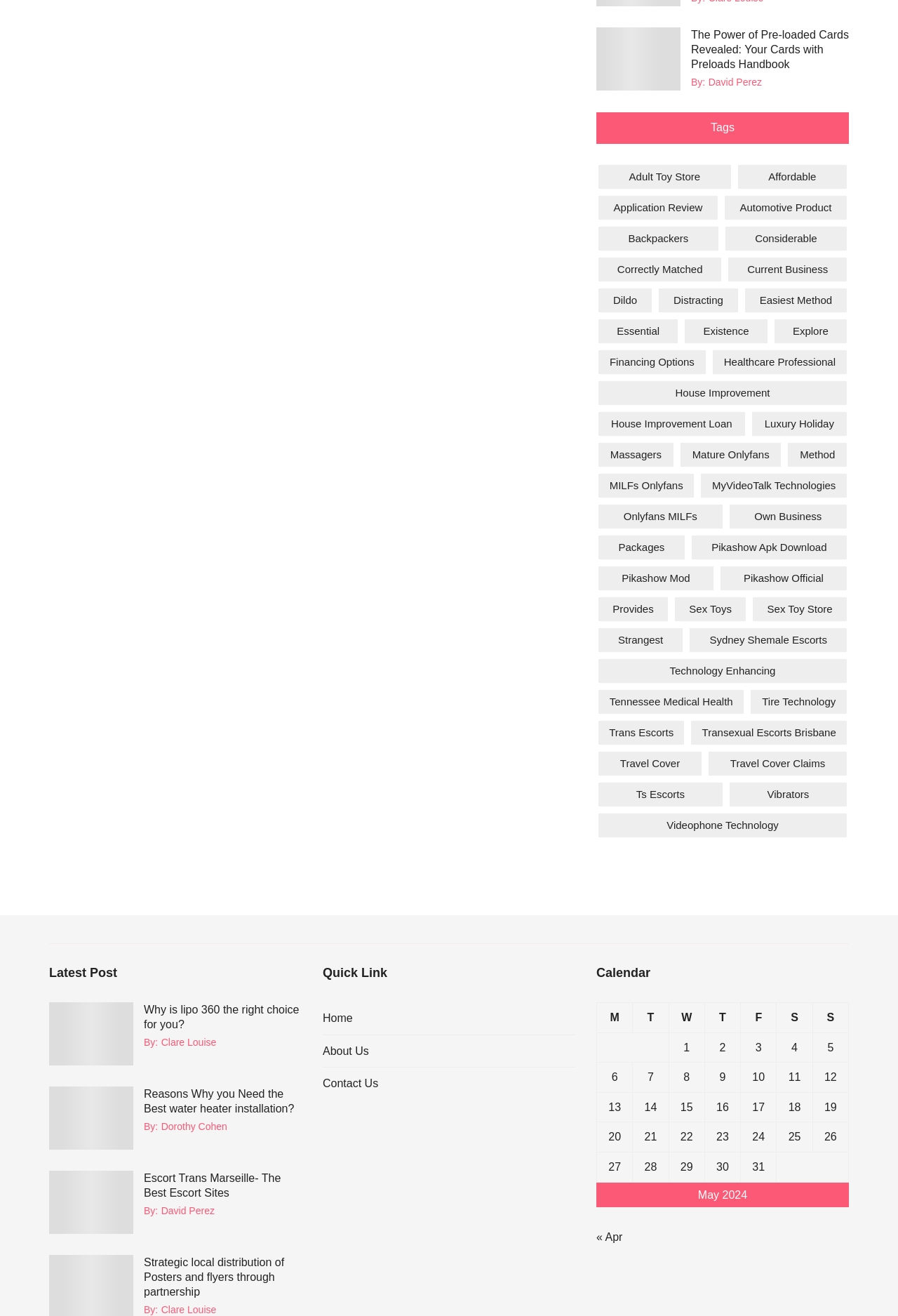Identify the bounding box of the HTML element described here: "House Improvement Loan". Provide the coordinates as four float numbers between 0 and 1: [left, top, right, bottom].

[0.666, 0.313, 0.829, 0.331]